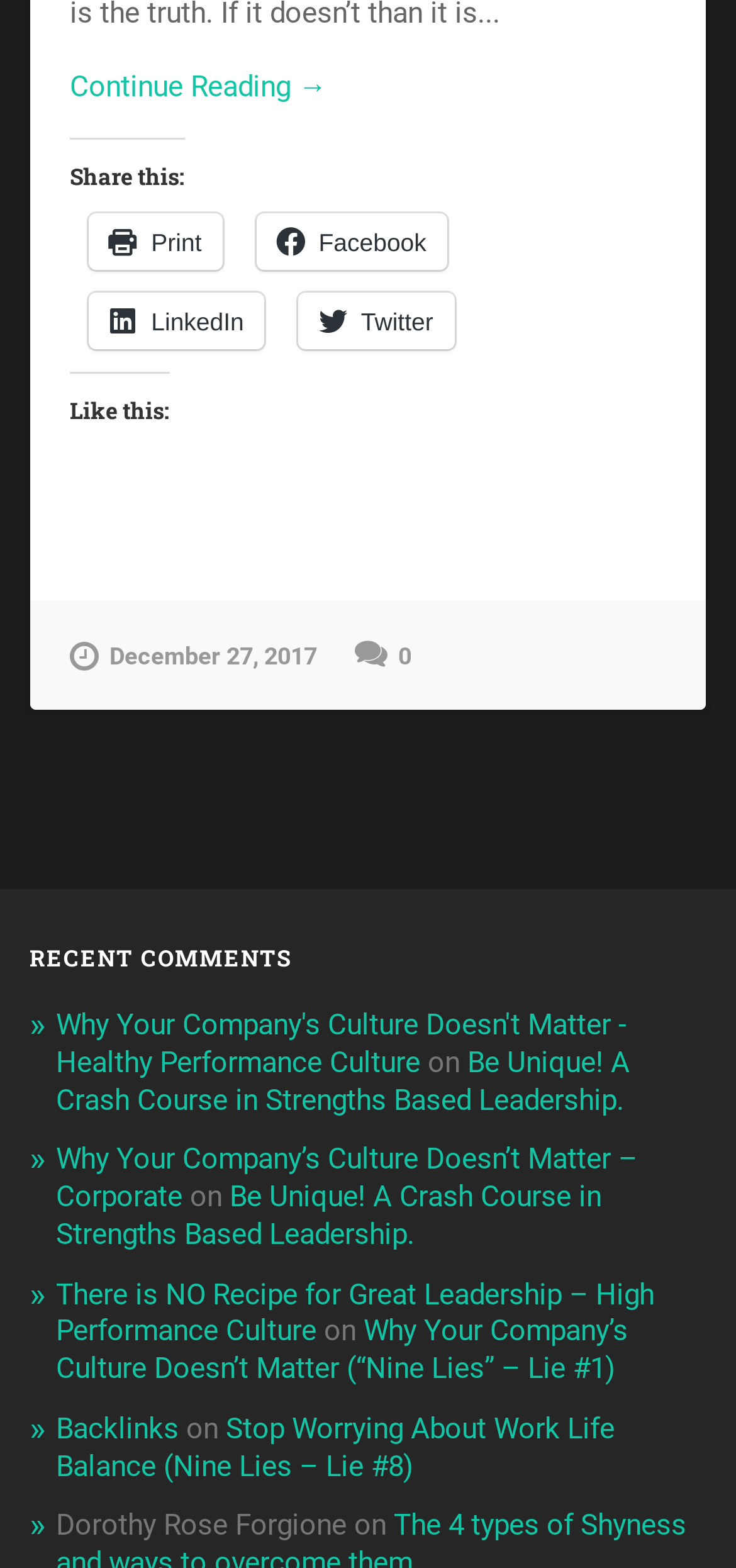What is the purpose of the 'Like or Reblog' iframe?
Respond to the question with a well-detailed and thorough answer.

The 'Like or Reblog' iframe is located near the top of the webpage, allowing users to interact with the content by liking or reblogging it. This iframe is likely associated with a blogging or social media platform, enabling users to engage with the content in a more interactive way.